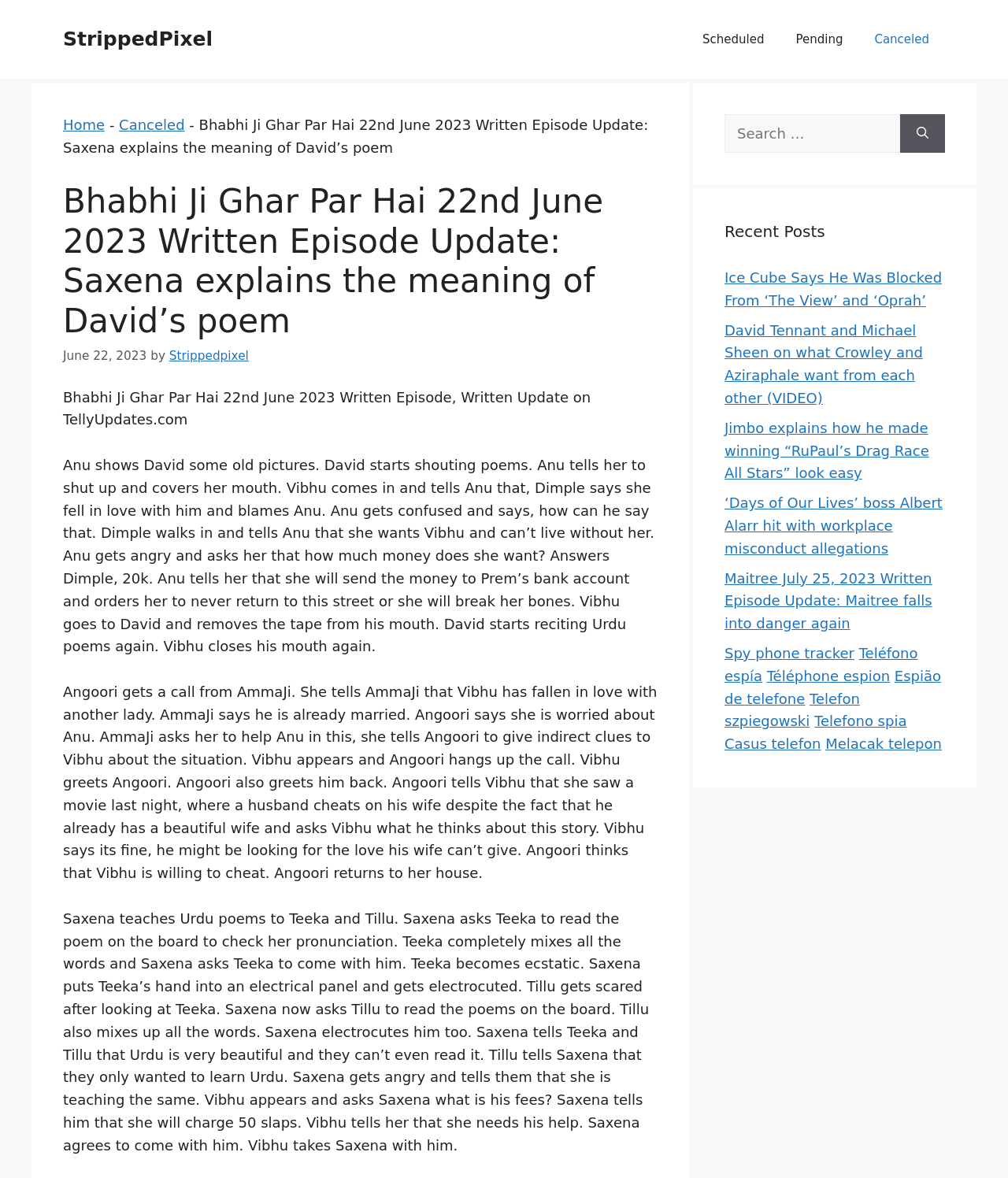Highlight the bounding box coordinates of the element that should be clicked to carry out the following instruction: "Read the written episode update of 'Bhabhi Ji Ghar Par Hai'". The coordinates must be given as four float numbers ranging from 0 to 1, i.e., [left, top, right, bottom].

[0.062, 0.388, 0.649, 0.556]